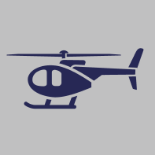Offer a thorough description of the image.

An illustration of a helicopter, prominently featured to represent the "Helicopter & Gyro Insurance" product. The design showcases a sleek, modern helicopter silhouette, emphasizing its aerodynamic shape and distinct rotor blades. This image is part of a larger context on a website offering various aviation insurance options, particularly focused on providing tailored coverage solutions for helicopter enthusiasts and operators. Below the illustration, potential customers can find links to further information and quotes related to this insurance product.